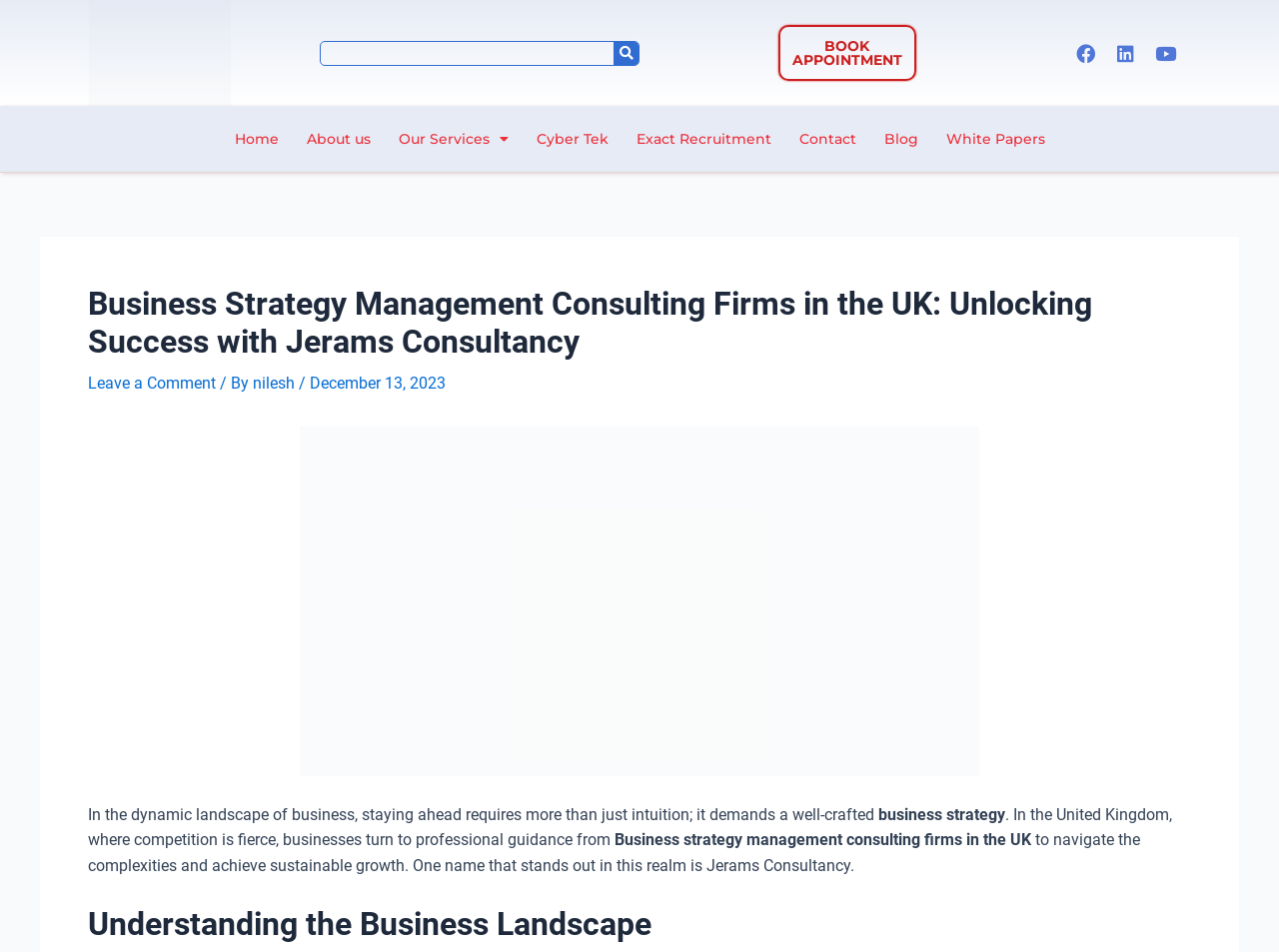Predict the bounding box of the UI element based on this description: "Printed Pure Silk Sarees".

None